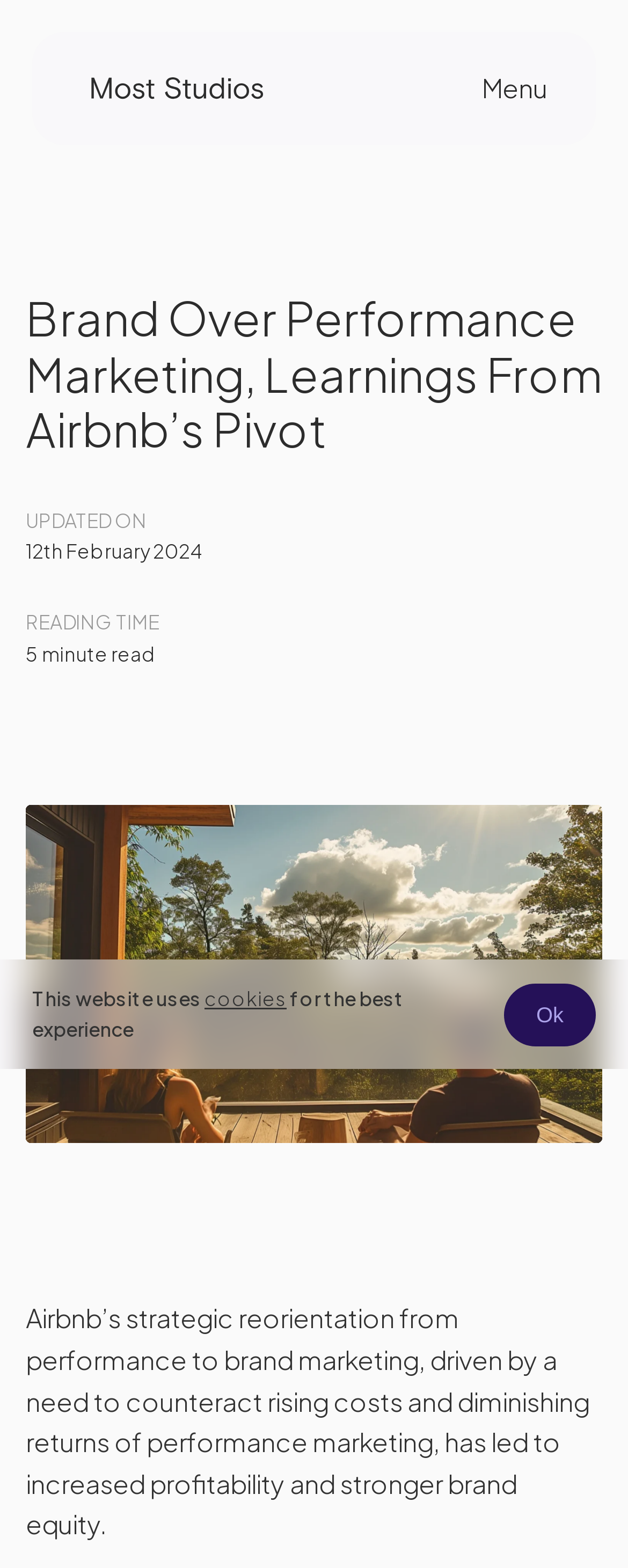Please determine the bounding box coordinates of the element to click on in order to accomplish the following task: "Click on the 'Ok' button". Ensure the coordinates are four float numbers ranging from 0 to 1, i.e., [left, top, right, bottom].

[0.802, 0.627, 0.949, 0.667]